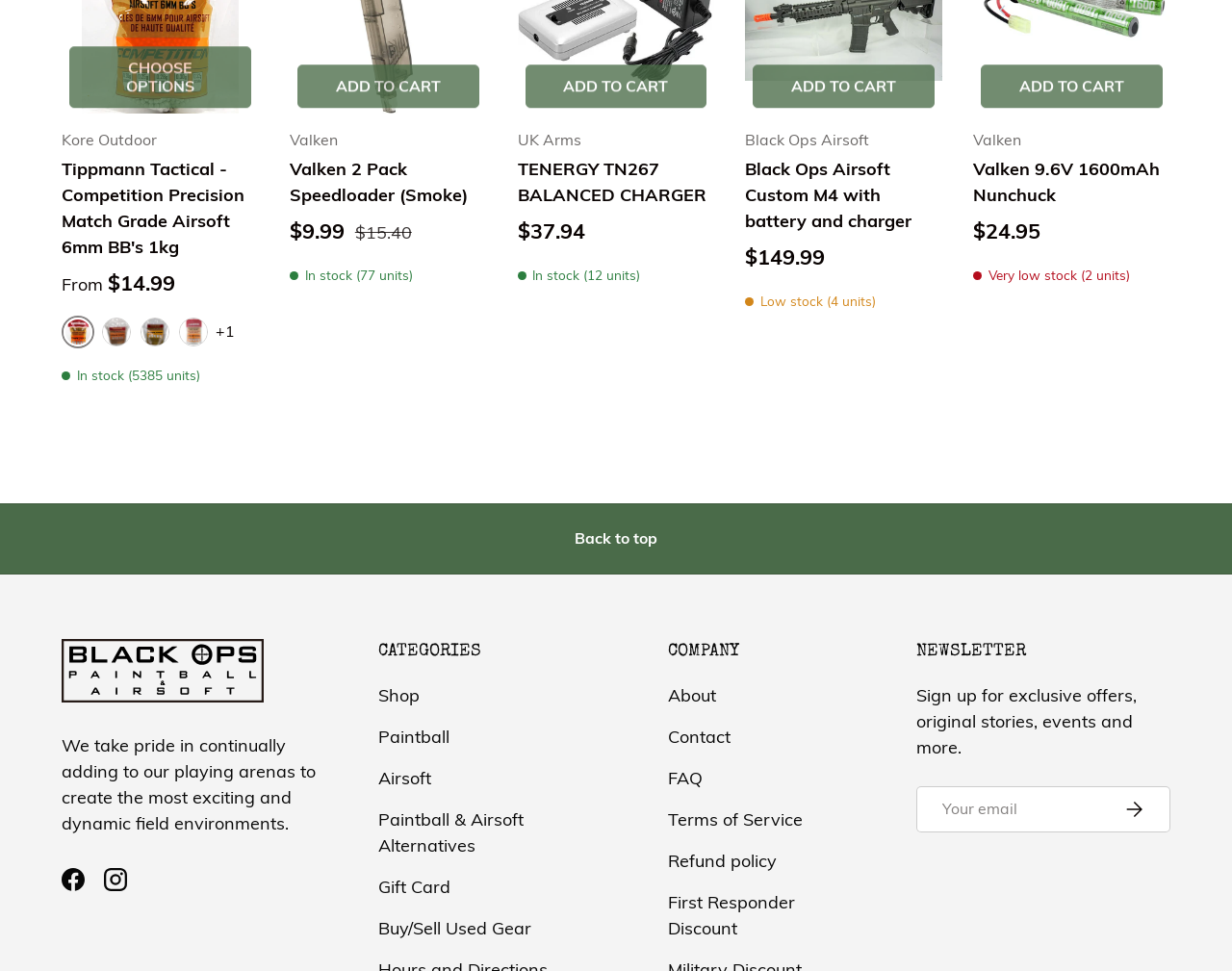Provide the bounding box coordinates of the HTML element described by the text: "Gift Card".

[0.307, 0.902, 0.365, 0.925]